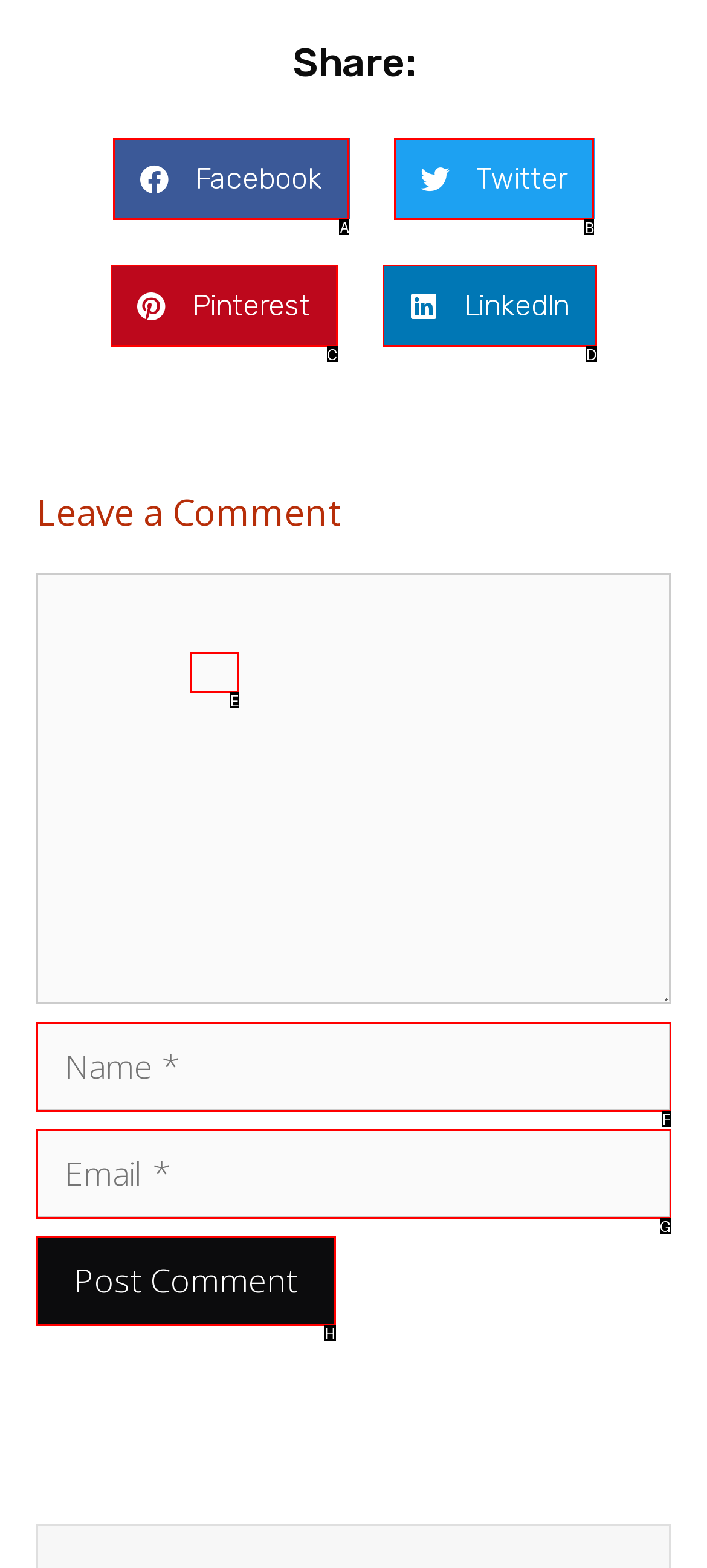Identify the correct UI element to click to achieve the task: Subscribe.
Answer with the letter of the appropriate option from the choices given.

None